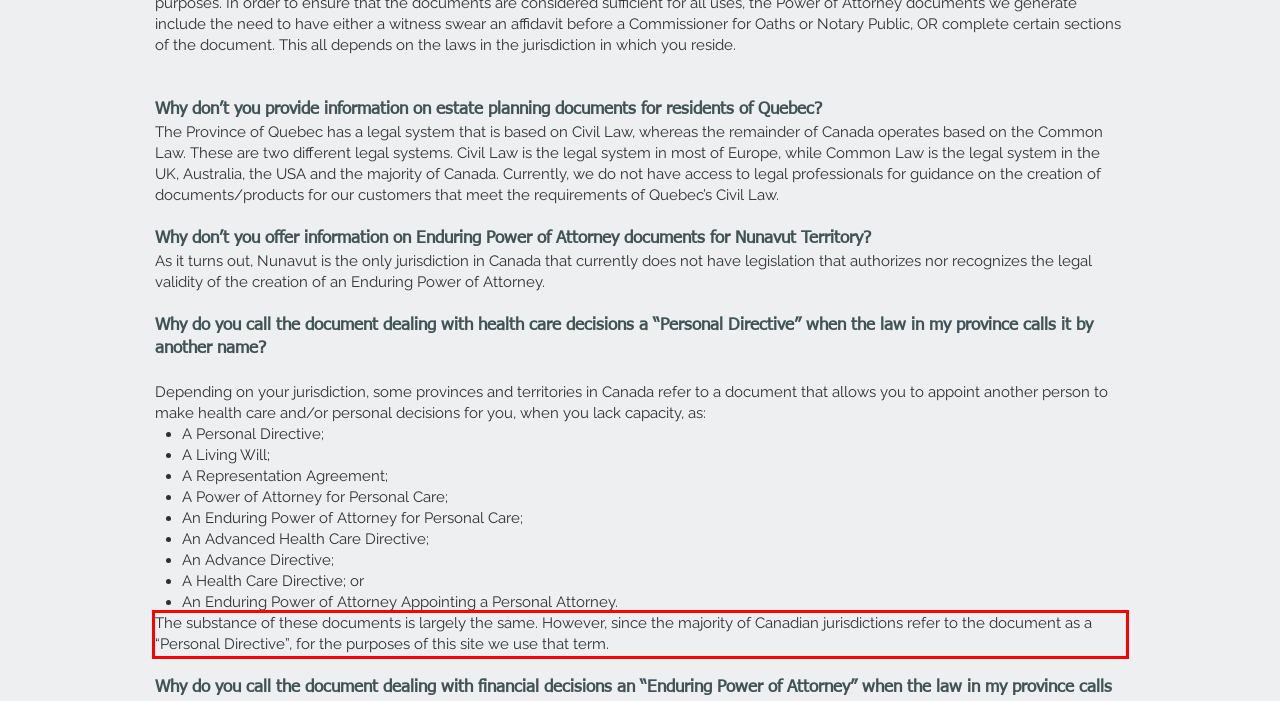Using the provided webpage screenshot, recognize the text content in the area marked by the red bounding box.

​The substance of these documents is largely the same. However, since the majority of Canadian jurisdictions refer to the document as a “Personal Directive”, for the purposes of this site we use that term.